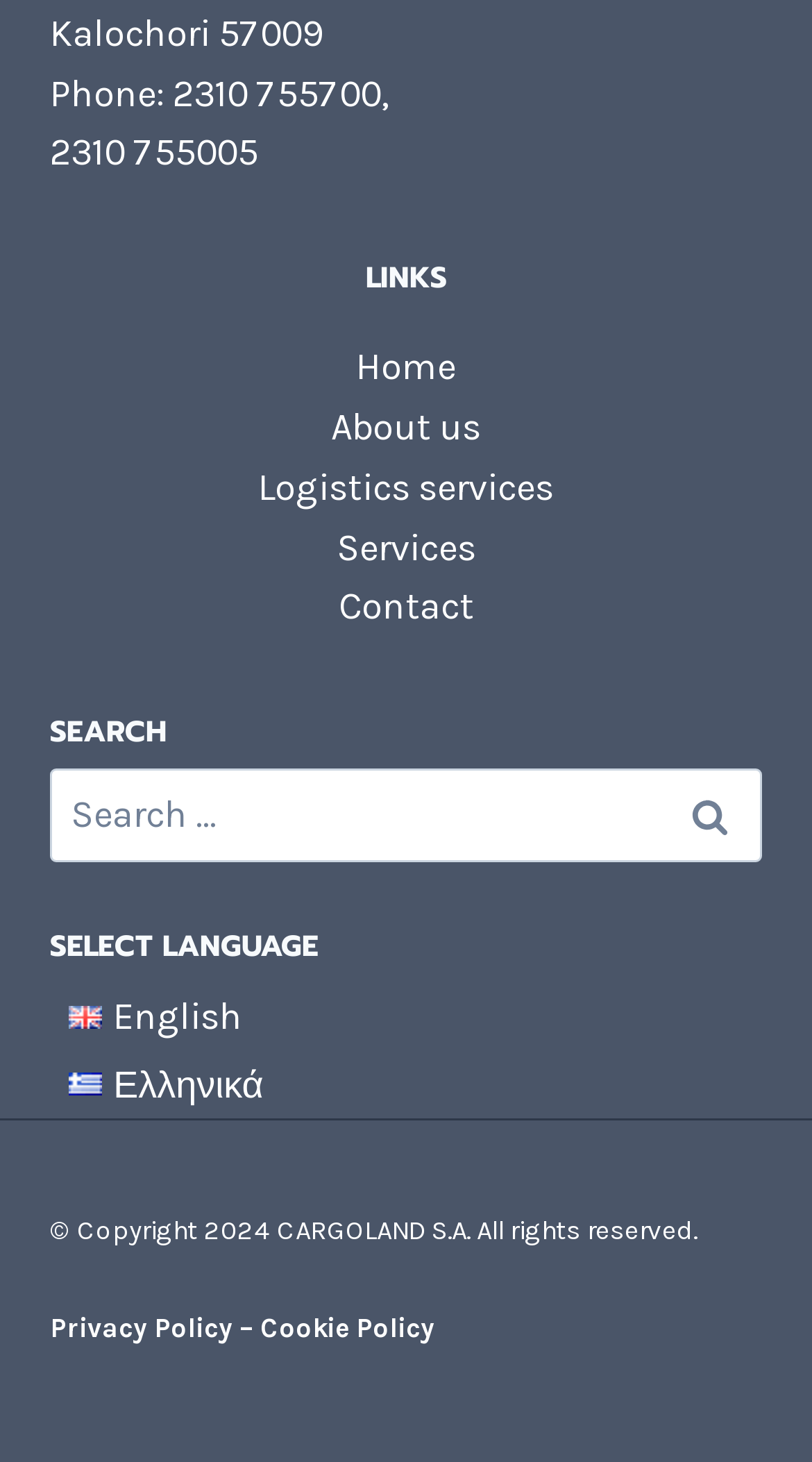With reference to the image, please provide a detailed answer to the following question: What is the phone number of the company?

The phone number of the company can be found in the top section of the webpage, where the address 'Kalochori 57009' is also located. The phone number is listed as 'Phone: 2310 755700,'.